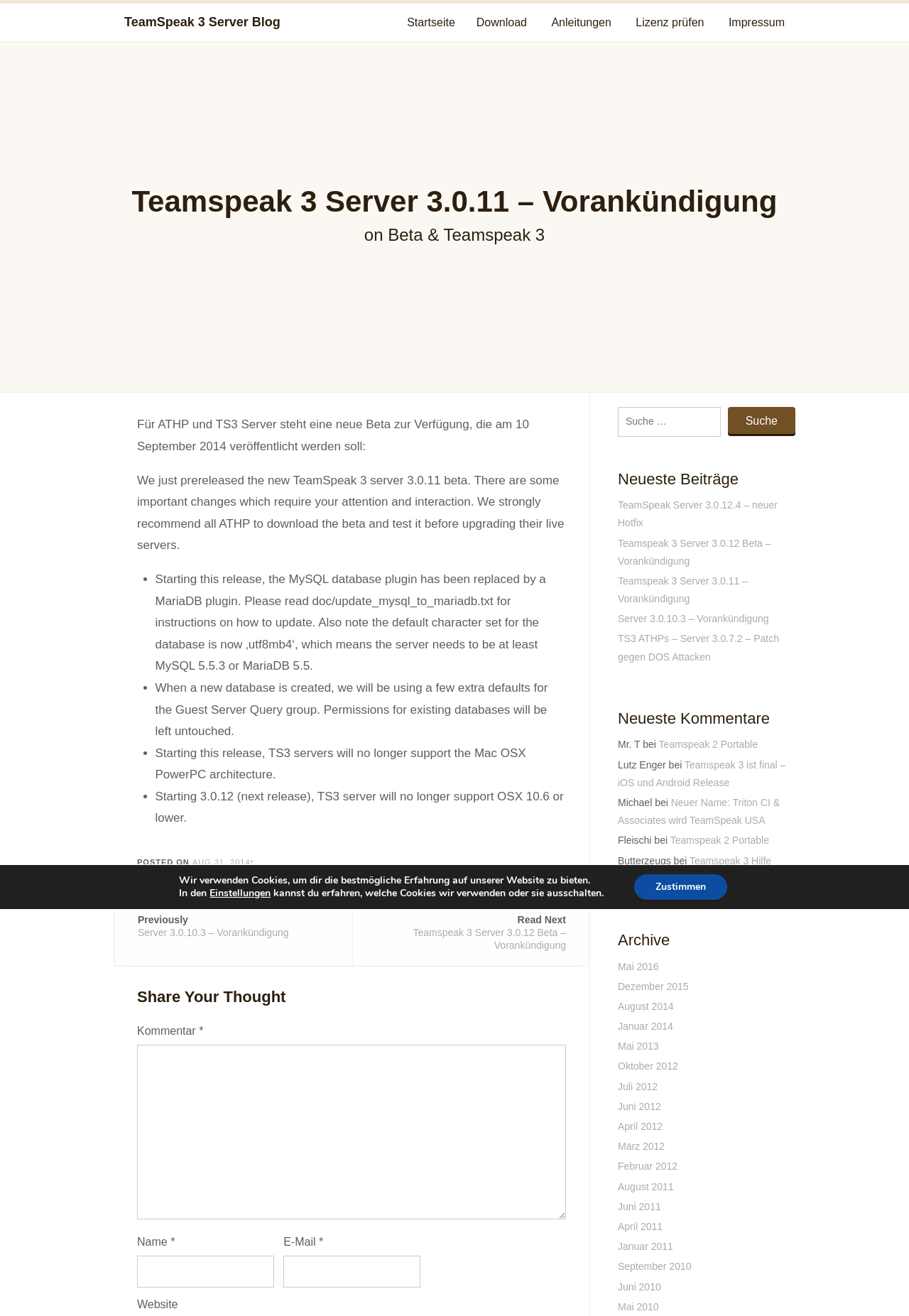Pinpoint the bounding box coordinates of the area that should be clicked to complete the following instruction: "Check the latest posts". The coordinates must be given as four float numbers between 0 and 1, i.e., [left, top, right, bottom].

[0.68, 0.353, 0.875, 0.375]